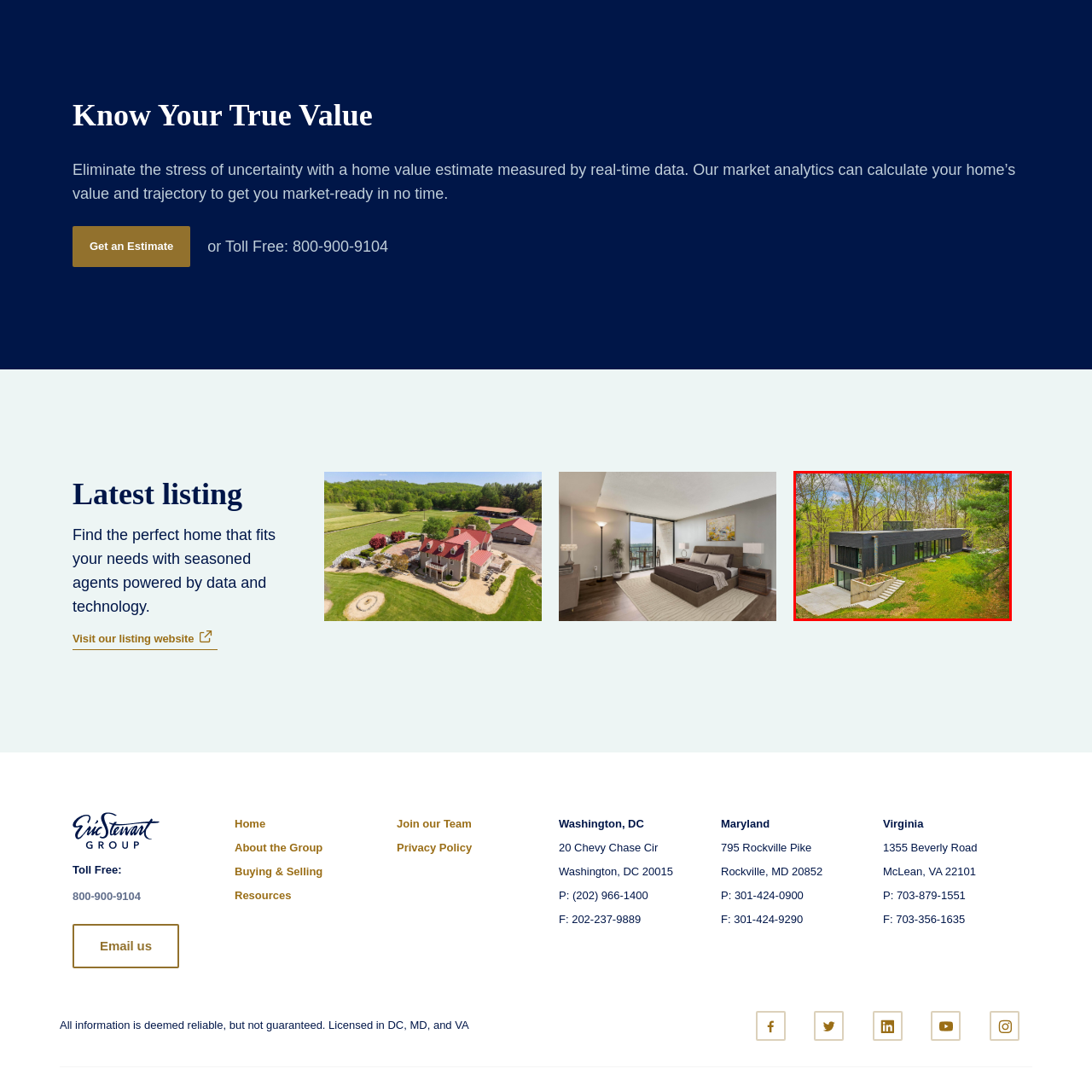What is the dominant color of the house's facade?
Pay attention to the part of the image enclosed by the red bounding box and respond to the question in detail.

The caption describes the architectural design of the house as having a 'sleek black facade', indicating that the dominant color of the house's exterior is black.